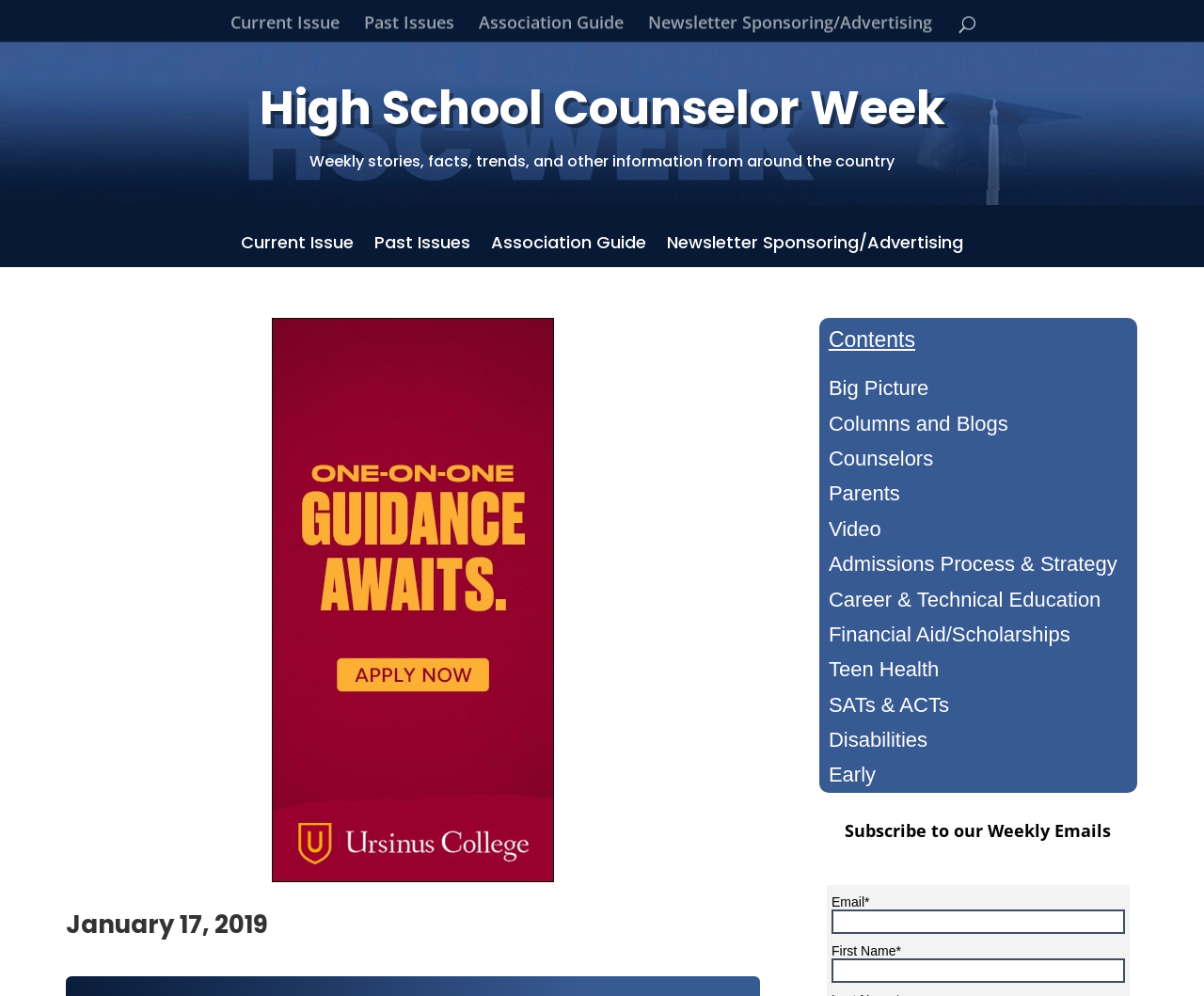Generate the main heading text from the webpage.

High School Counselor Week